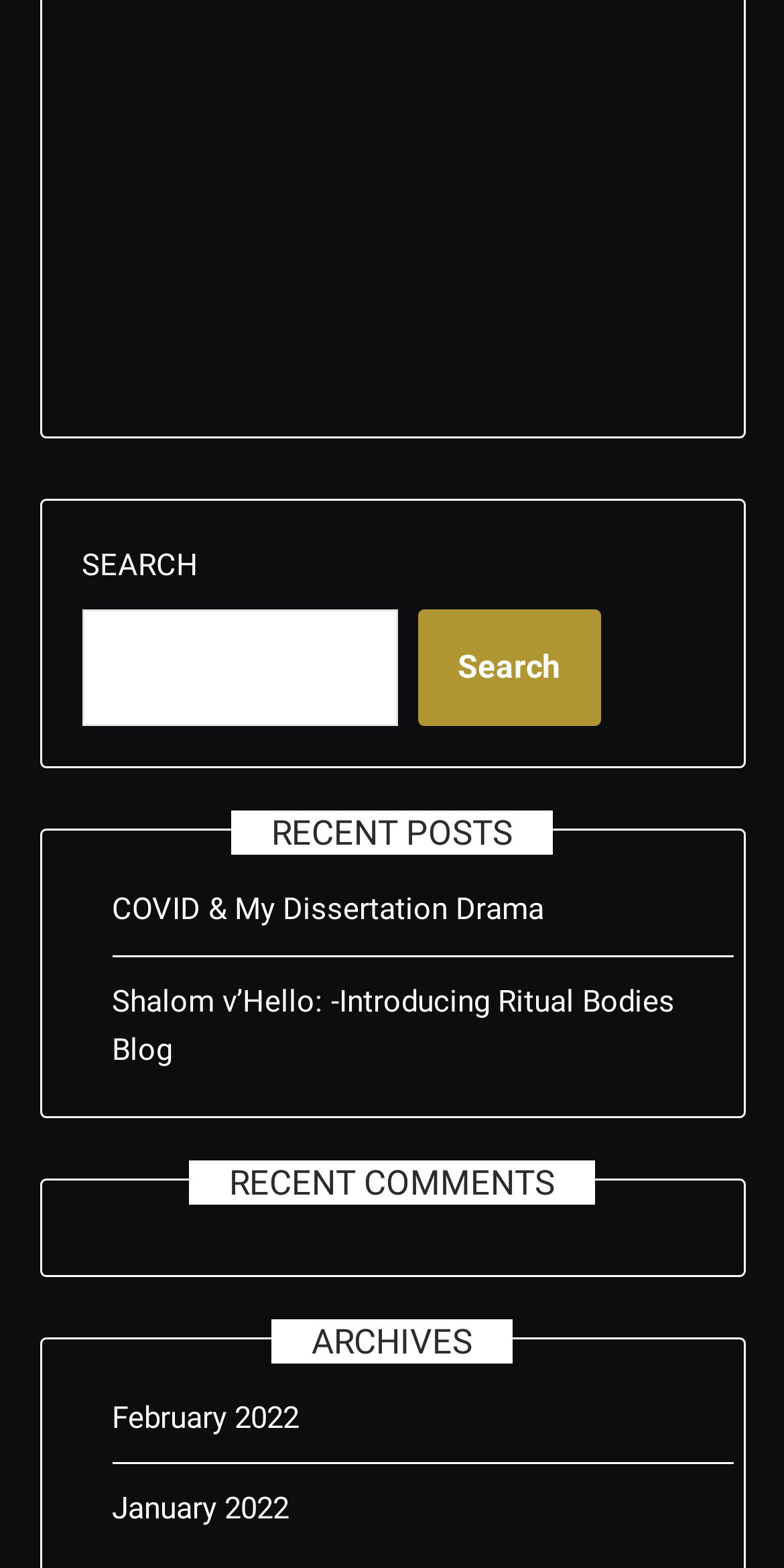Ascertain the bounding box coordinates for the UI element detailed here: "parent_node: Search name="s"". The coordinates should be provided as [left, top, right, bottom] with each value being a float between 0 and 1.

[0.104, 0.389, 0.506, 0.463]